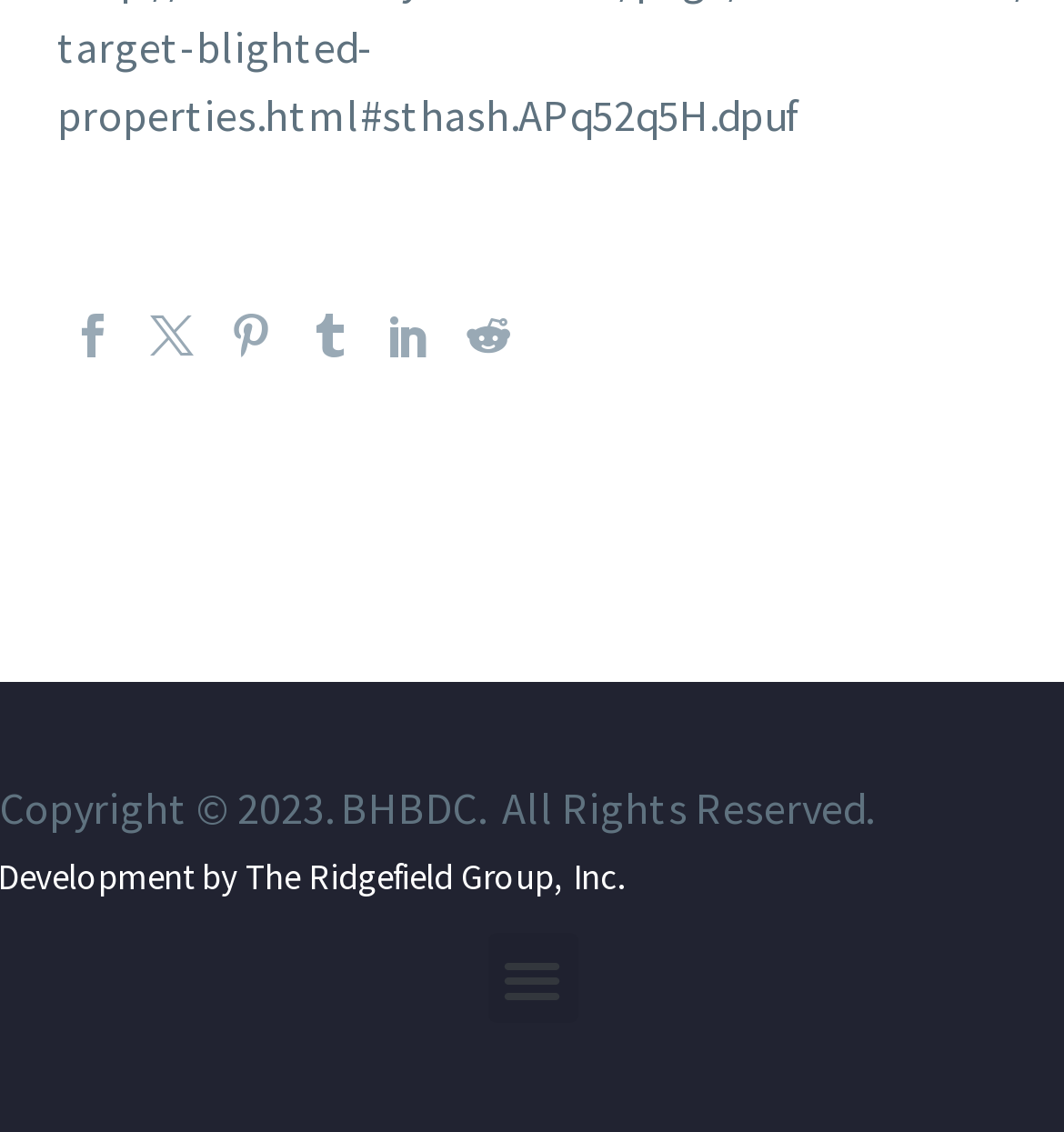Answer the question with a brief word or phrase:
How many links are in the top navigation bar?

6